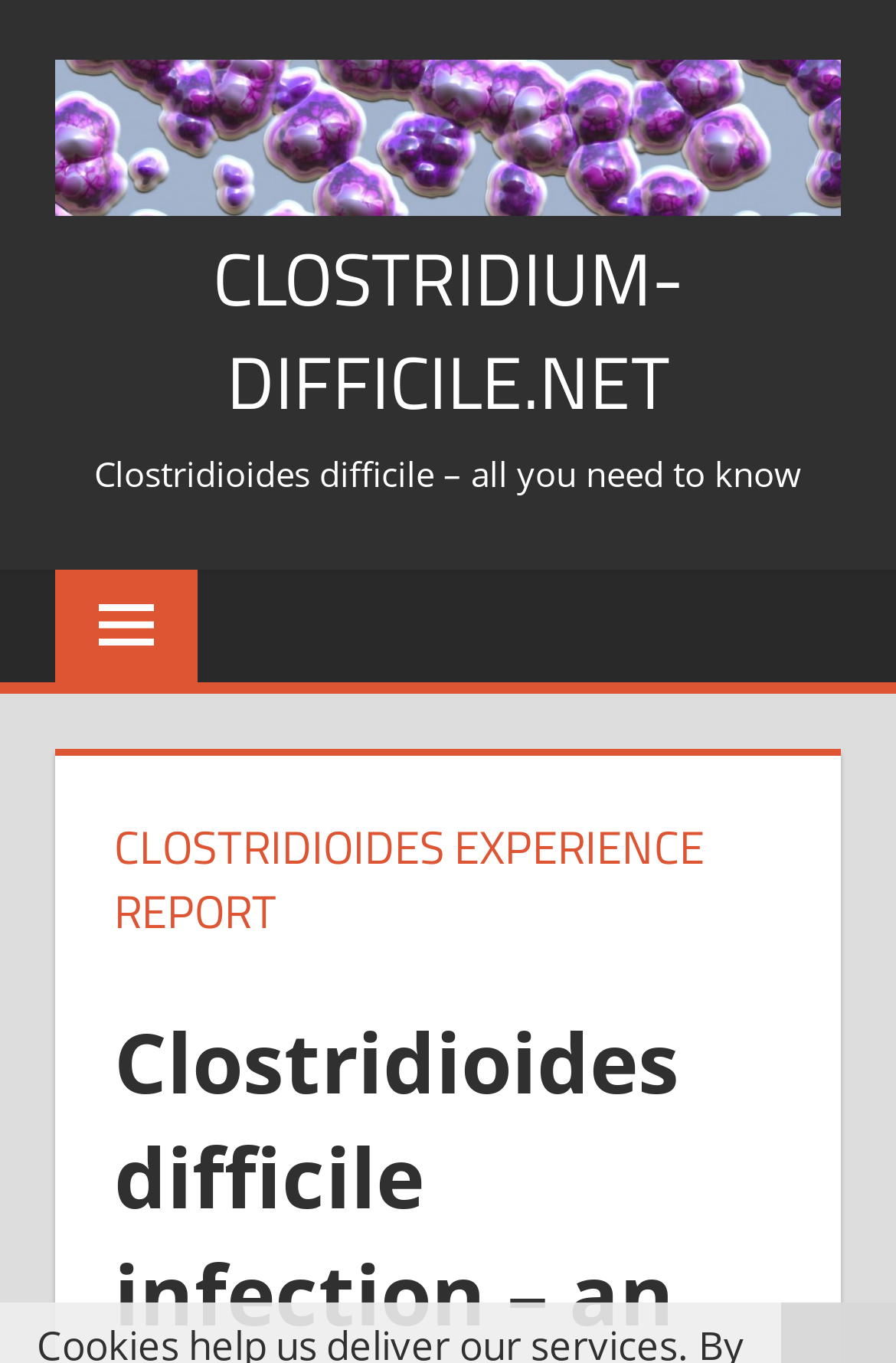Describe every aspect of the webpage comprehensively.

The webpage is about Clostridioides difficile, a type of bacteria. At the top-left corner, there is a "Skip to content" link. Next to it, on the top-center of the page, is the website's logo, which is an image with the text "clostridium-difficile.net". The logo is accompanied by a link with the same text. 

Below the logo, there is a heading that reads "Clostridioides difficile – all you need to know". To the left of this heading, there is a "MENU" button that, when expanded, controls the primary menu. The menu is not expanded by default.

The primary menu is headed by a section titled "CLOSTRIDIOIDES EXPERIENCE REPORT", which is located below the "MENU" button.